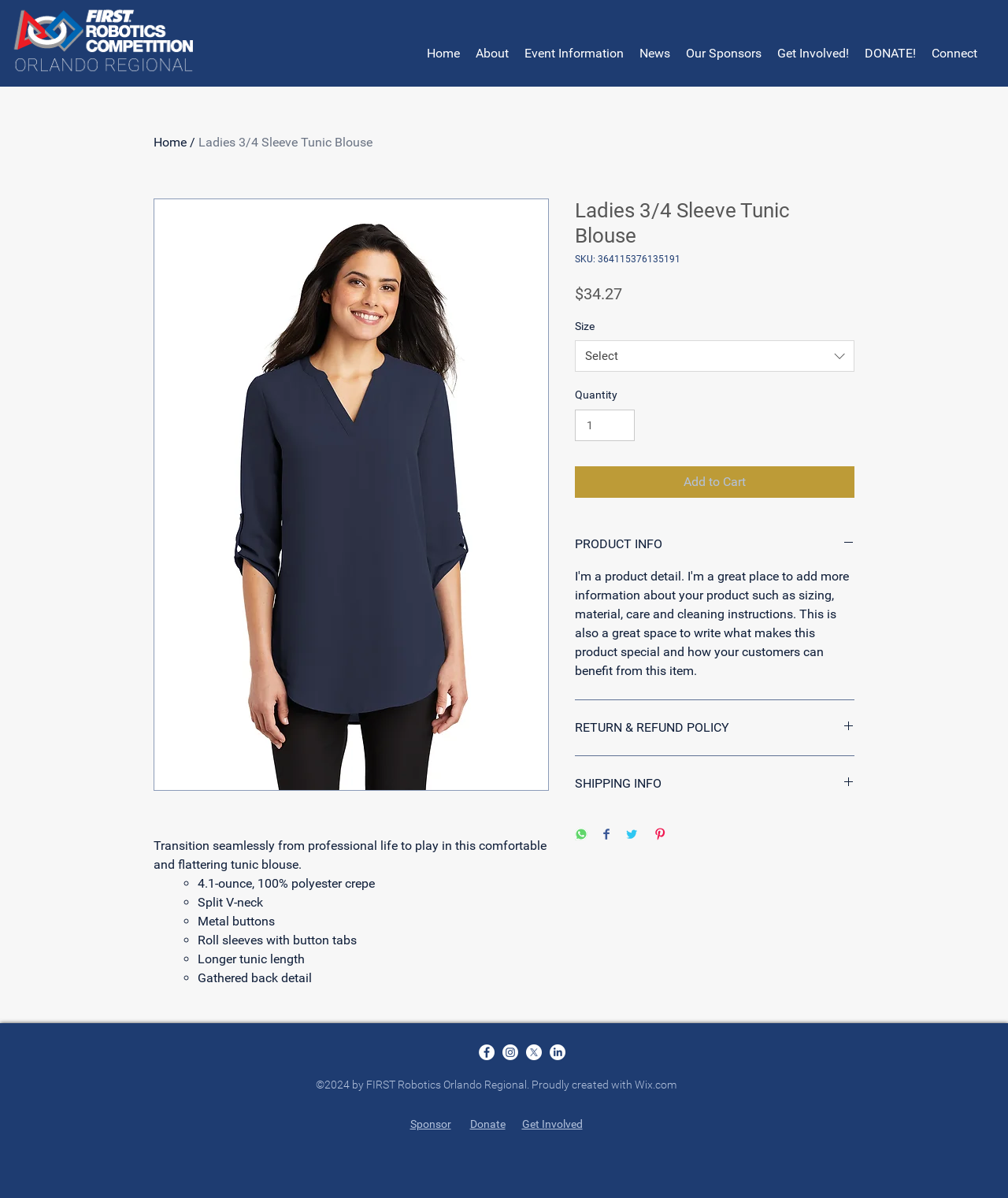For the given element description Add to Cart, determine the bounding box coordinates of the UI element. The coordinates should follow the format (top-left x, top-left y, bottom-right x, bottom-right y) and be within the range of 0 to 1.

[0.57, 0.389, 0.848, 0.416]